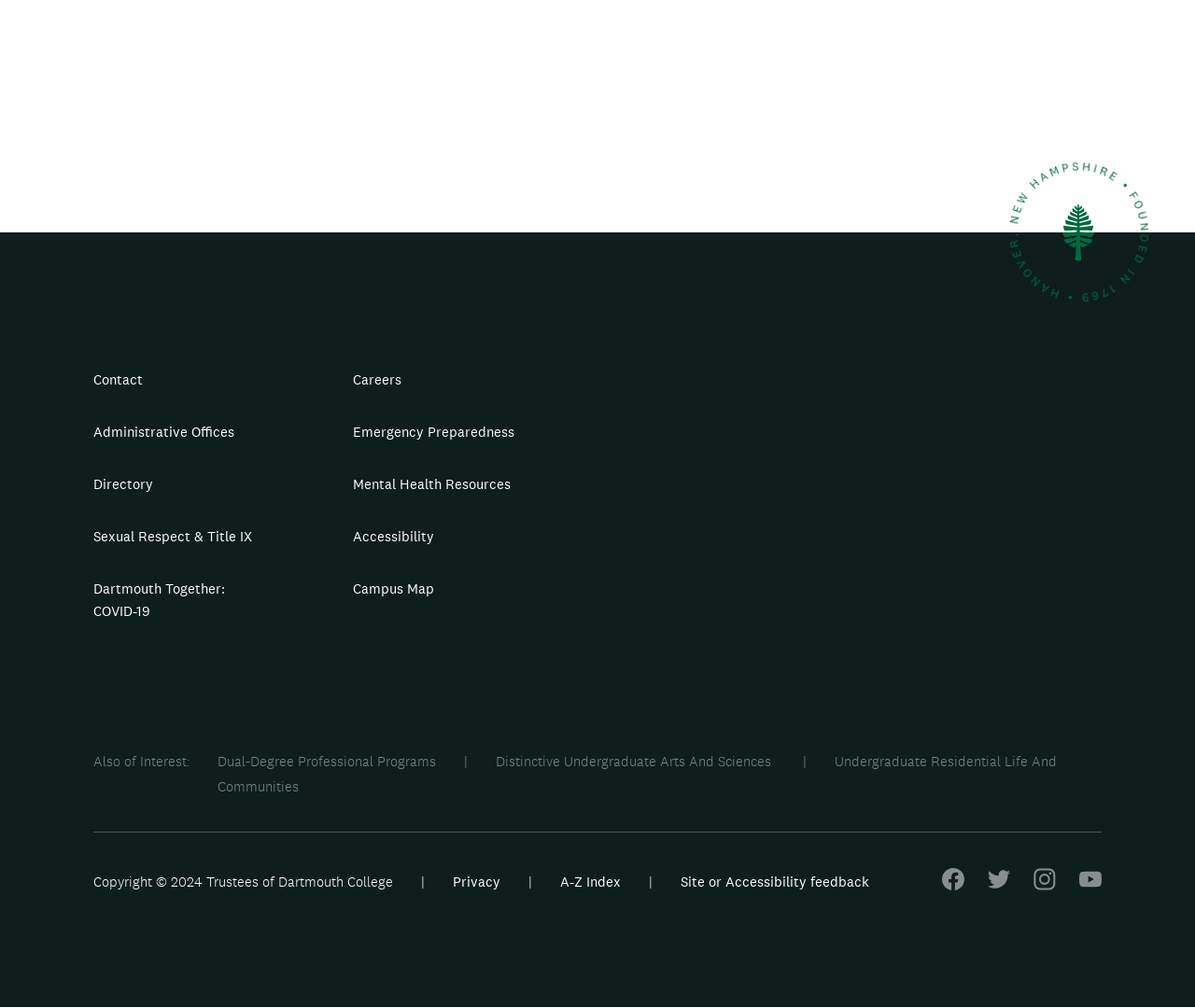Give a concise answer using only one word or phrase for this question:
What is the text above the 'Dual-Degree Professional Programs' link?

Also of Interest: